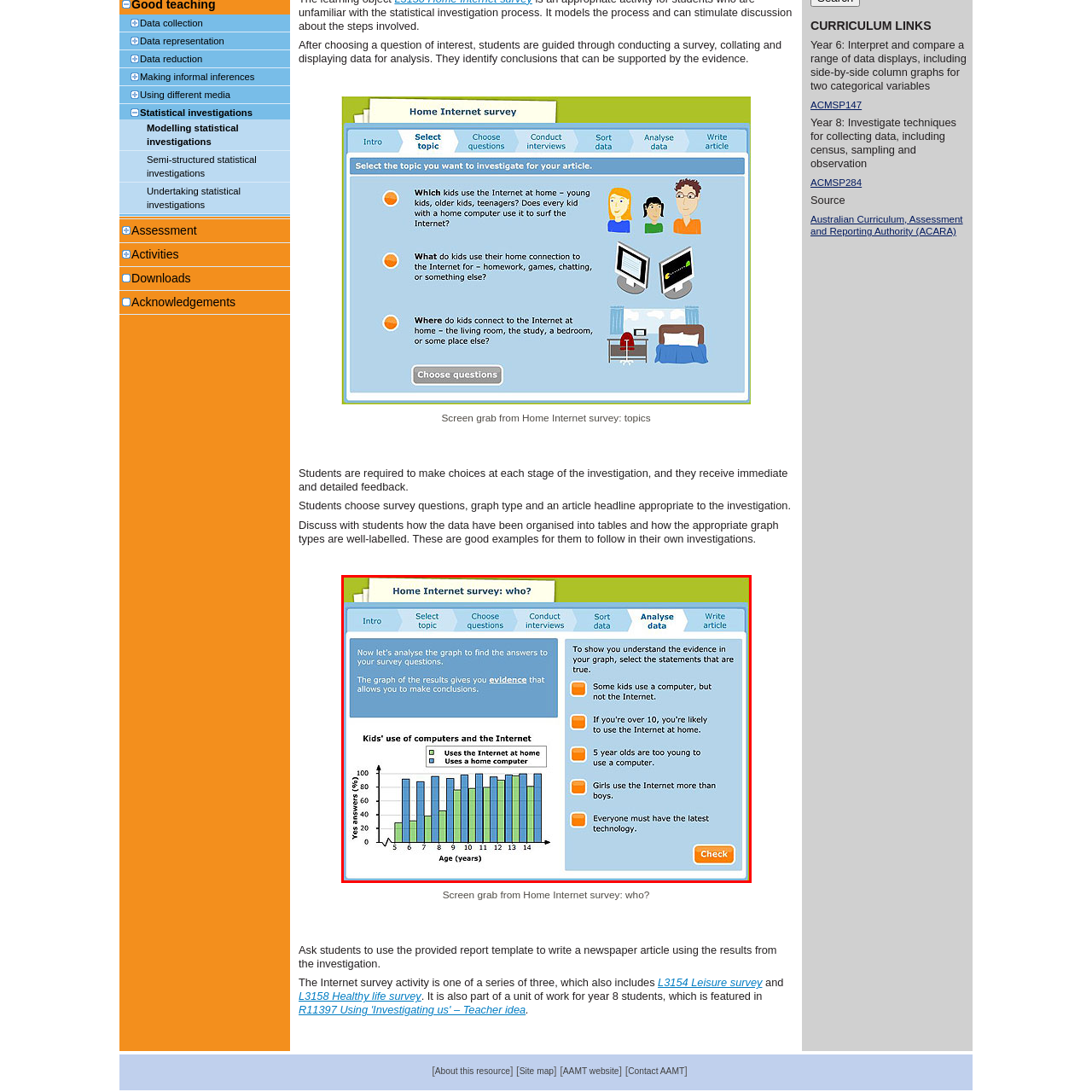Pay attention to the image encased in the red boundary and reply to the question using a single word or phrase:
What type of graph is used to display the survey results?

Comparative column graph